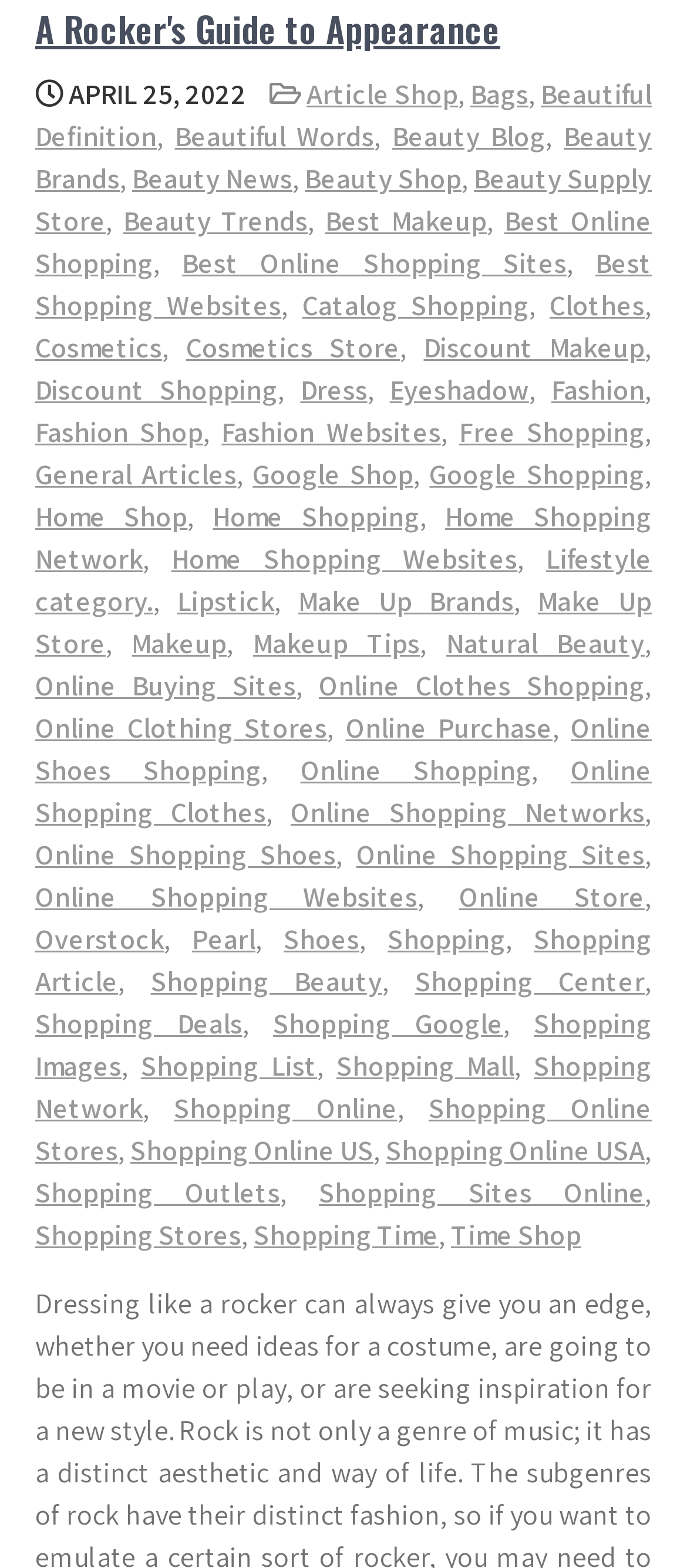Kindly provide the bounding box coordinates of the section you need to click on to fulfill the given instruction: "Click on 'A Rocker's Guide to Appearance'".

[0.051, 0.001, 0.728, 0.035]